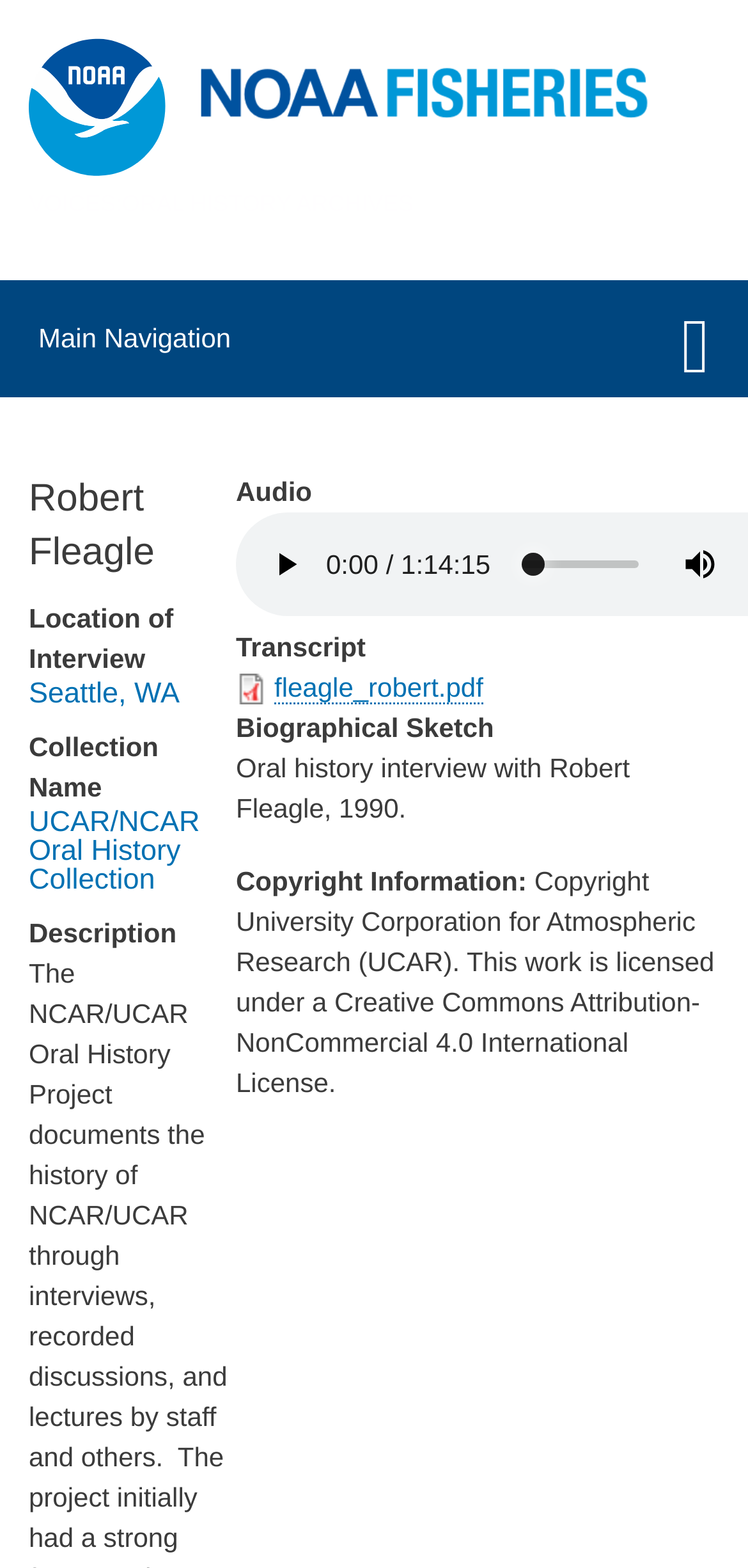Give a detailed account of the webpage, highlighting key information.

The webpage is about Robert Fleagle, with a focus on his oral history interview. At the top, there is a banner with a site header, featuring a NOAA Fisheries Home Logo and a link to NOAA Fisheries. Below the banner, there is a navigation menu with a main navigation link.

The main content of the page is divided into sections, with headings and static text describing the content. The first section is about Robert Fleagle, with a heading and a link to his location of interview, Seattle, WA. The next section is about the collection name, UCAR/NCAR Oral History Collection, with a heading and a link.

Below these sections, there is a description section, followed by an audio section with a play button, an audio time scrubber, and a mute button. Next to the audio section, there is a transcript section with a link to a PDF file. 

The page also features a biographical sketch section, with a static text describing Robert Fleagle's oral history interview. Finally, there is a copyright information section, with a static text describing the copyright terms of the work, licensed under a Creative Commons Attribution-NonCommercial 4.0 International License.